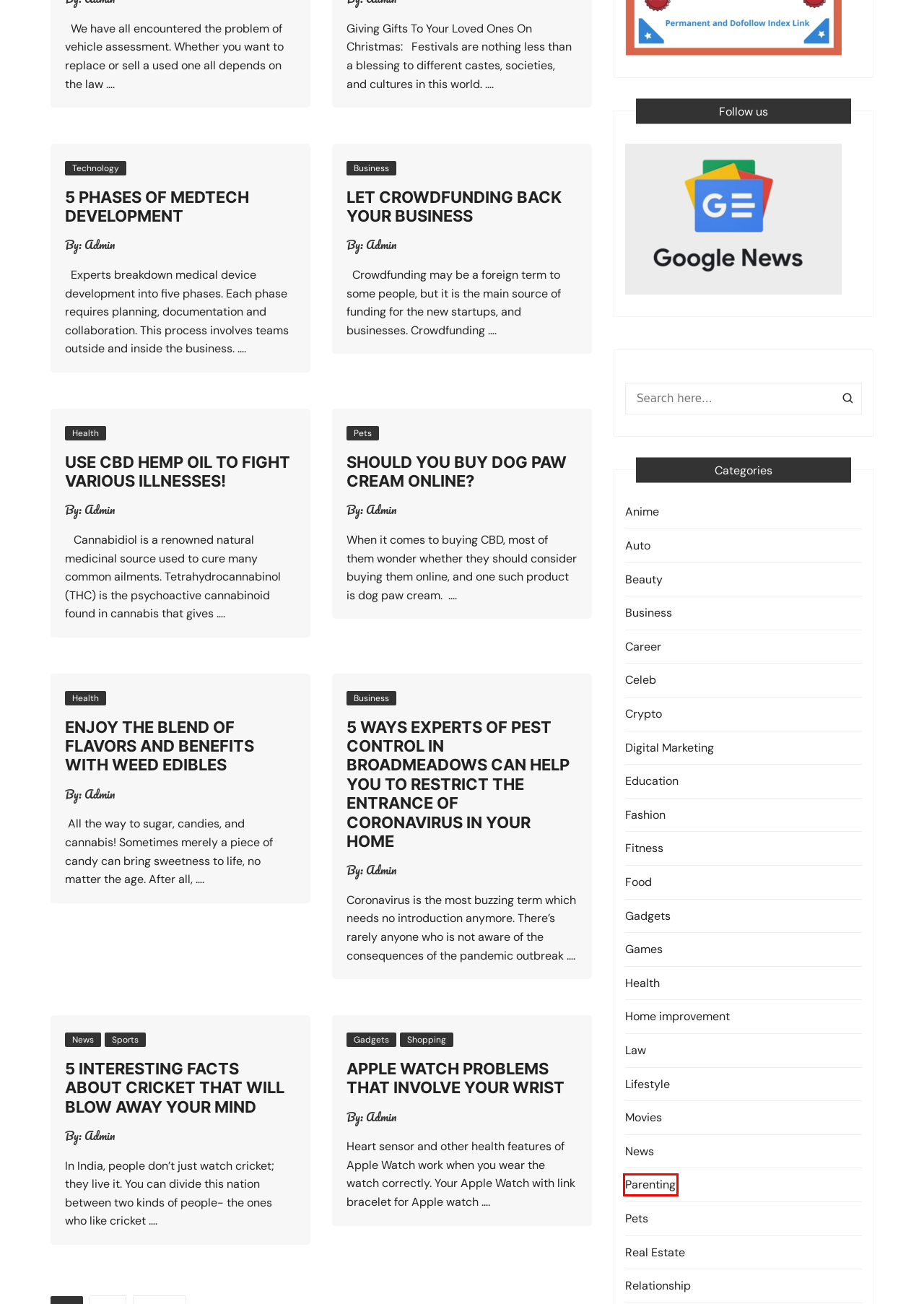You have a screenshot of a webpage with a red bounding box around an element. Identify the webpage description that best fits the new page that appears after clicking the selected element in the red bounding box. Here are the candidates:
A. Apple Watch Problems that Involve Your Wrist |
B. Career Archives |
C. Anime Archives |
D. Law Archives |
E. 5 Interesting Facts About Cricket That Will Blow Away Your Mind |
F. Parenting Archives |
G. Movies Archives |
H. Gadgets Archives |

F